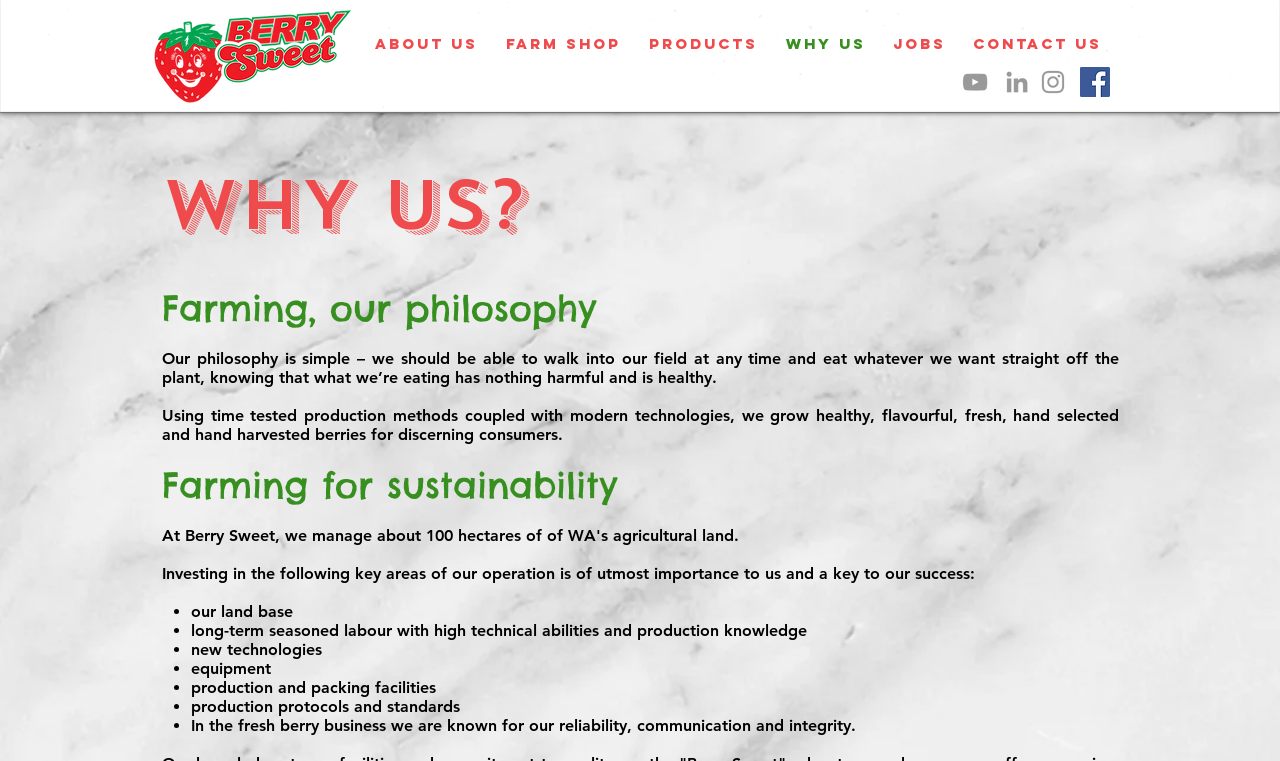What is the philosophy of the company?
Please respond to the question with a detailed and thorough explanation.

According to the StaticText element, the company's philosophy is 'simple – we should be able to walk into our field at any time and eat whatever we want straight off the plant, knowing that what we’re eating has nothing harmful and is healthy.' This implies that the company values simplicity and health in their production methods.